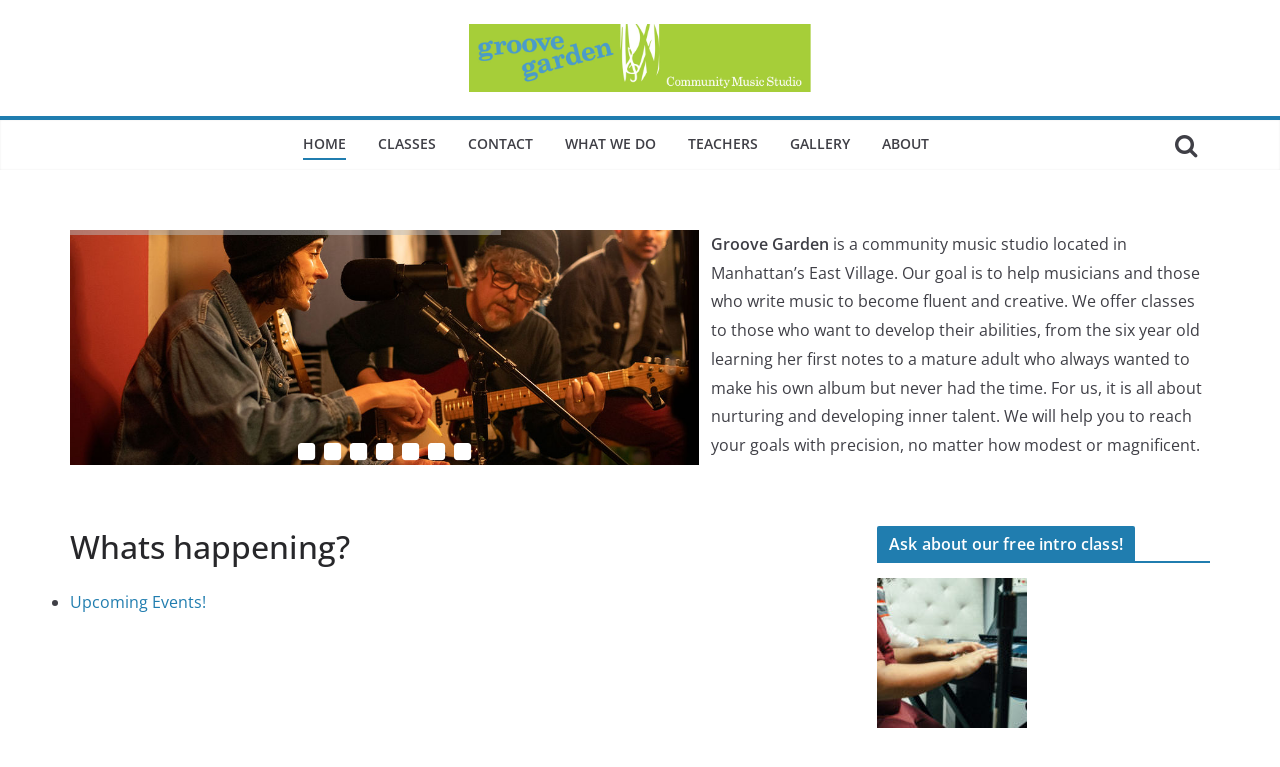Please identify the bounding box coordinates of the area that needs to be clicked to follow this instruction: "View the GALLERY".

[0.617, 0.169, 0.664, 0.208]